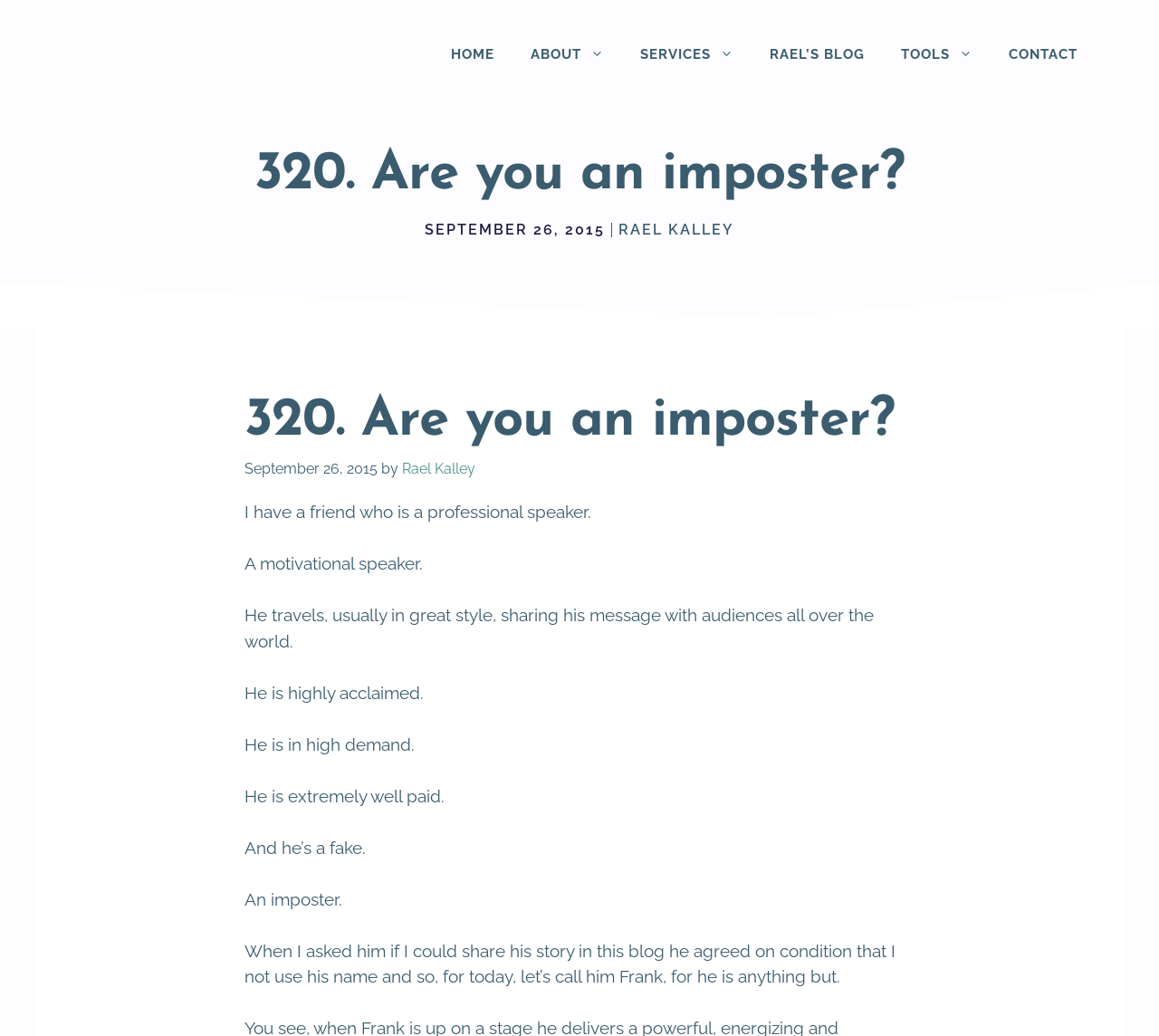Pinpoint the bounding box coordinates for the area that should be clicked to perform the following instruction: "Click HOME".

[0.373, 0.026, 0.442, 0.079]